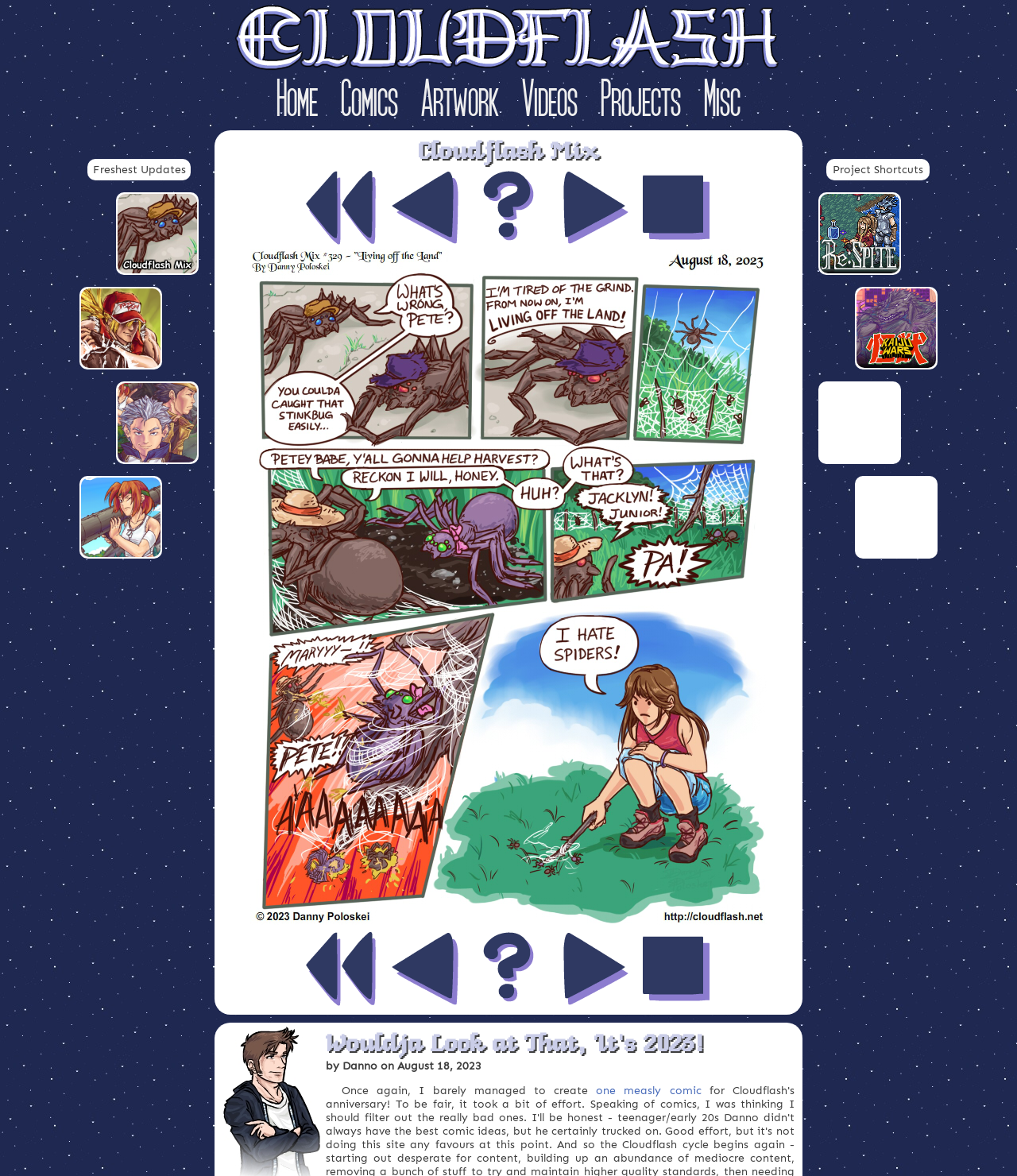Generate the title text from the webpage.

Wouldja Look at That, It's 2023!